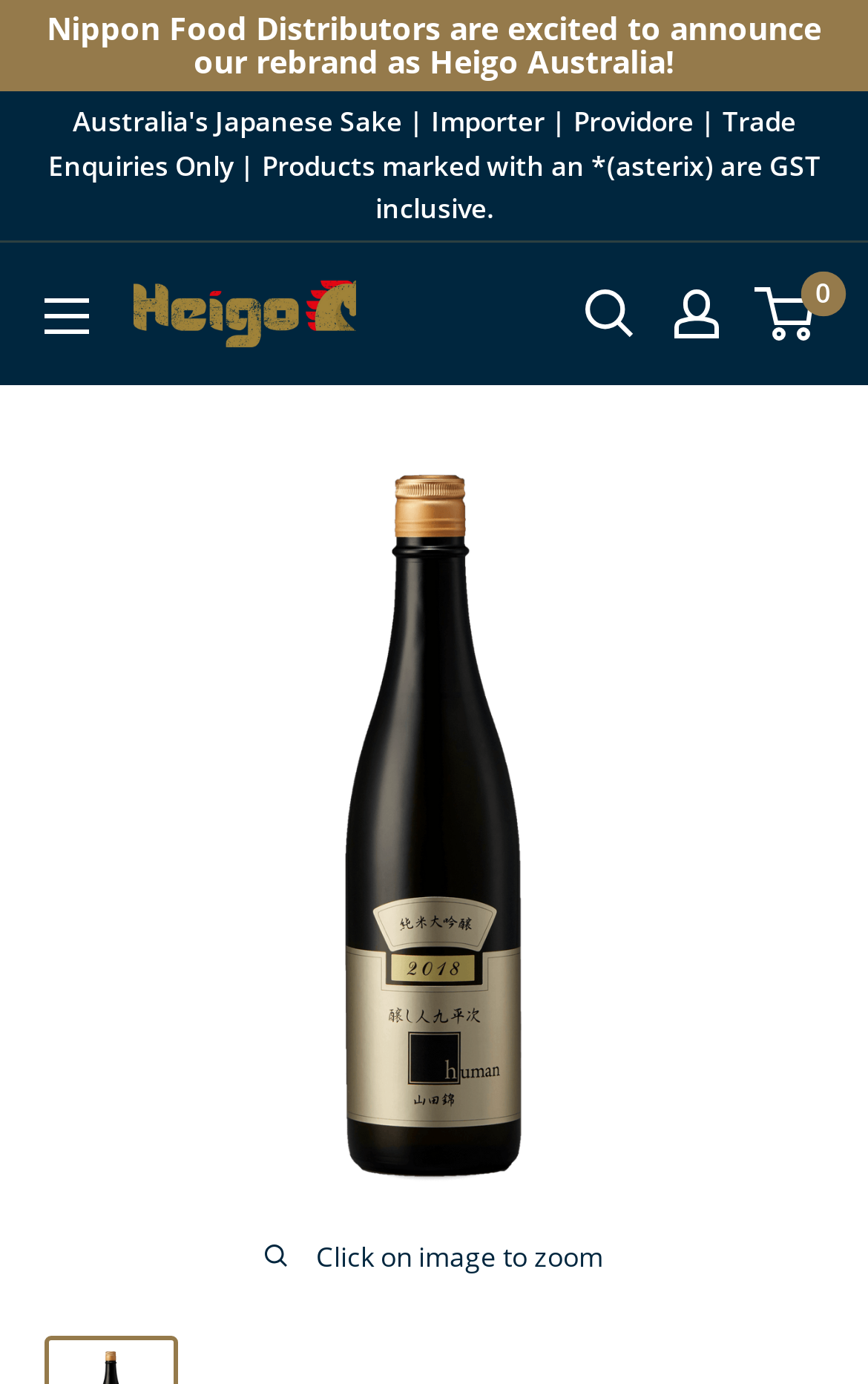What is the purpose of the image at the top?
Based on the image, give a concise answer in the form of a single word or short phrase.

Display product